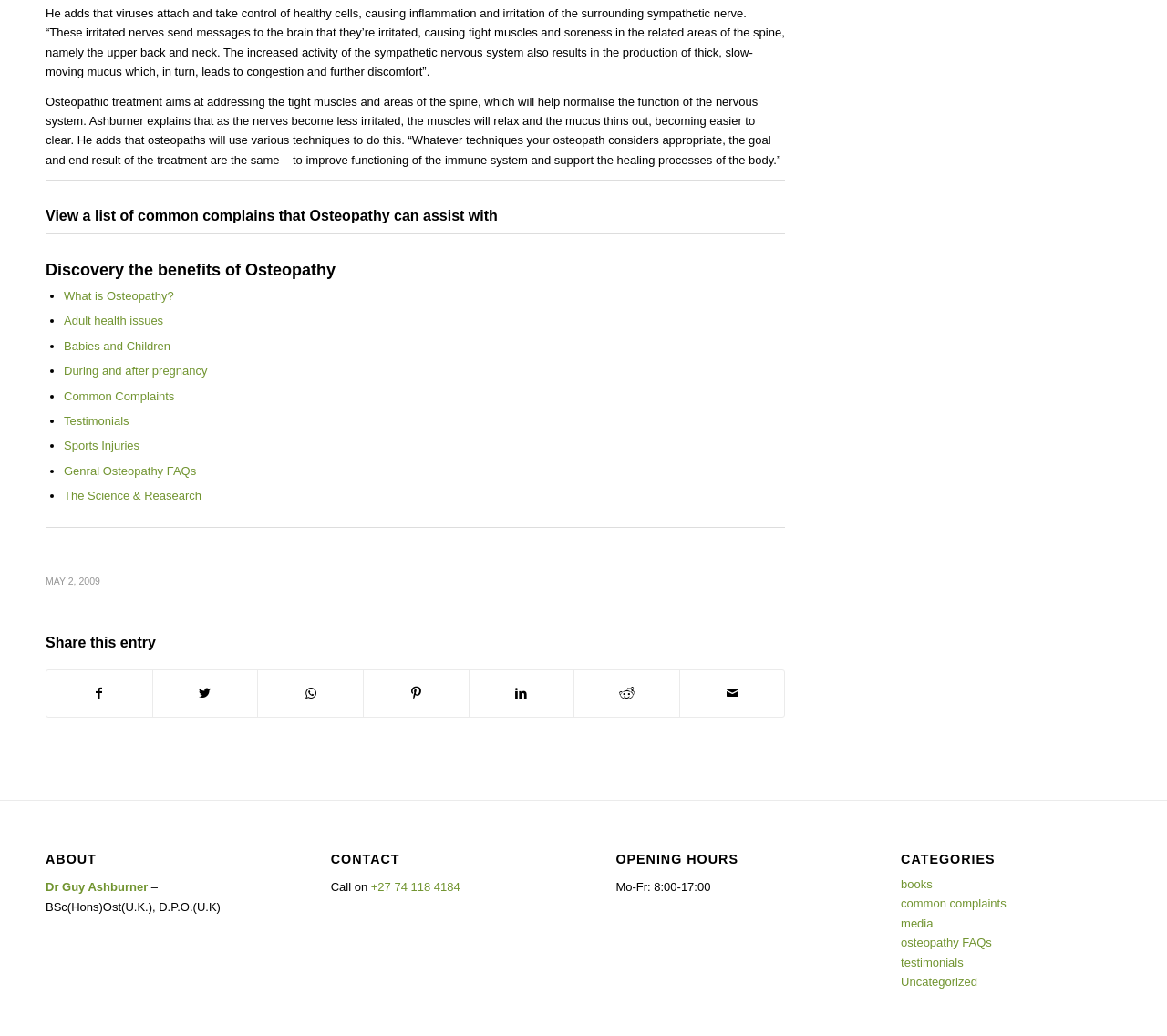Locate the bounding box coordinates of the clickable region necessary to complete the following instruction: "Share this entry on Facebook". Provide the coordinates in the format of four float numbers between 0 and 1, i.e., [left, top, right, bottom].

[0.04, 0.647, 0.13, 0.692]